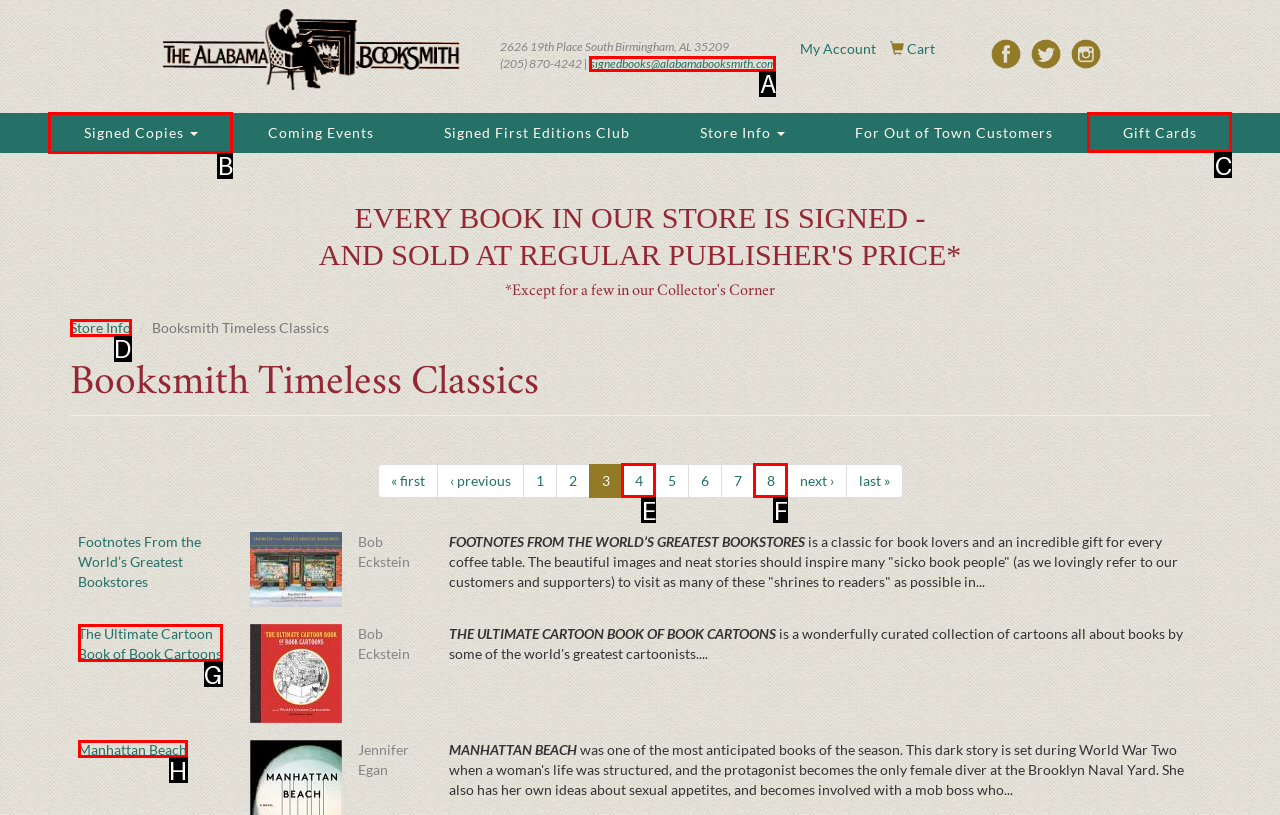Given the instruction: View 'Signed Copies', which HTML element should you click on?
Answer with the letter that corresponds to the correct option from the choices available.

B